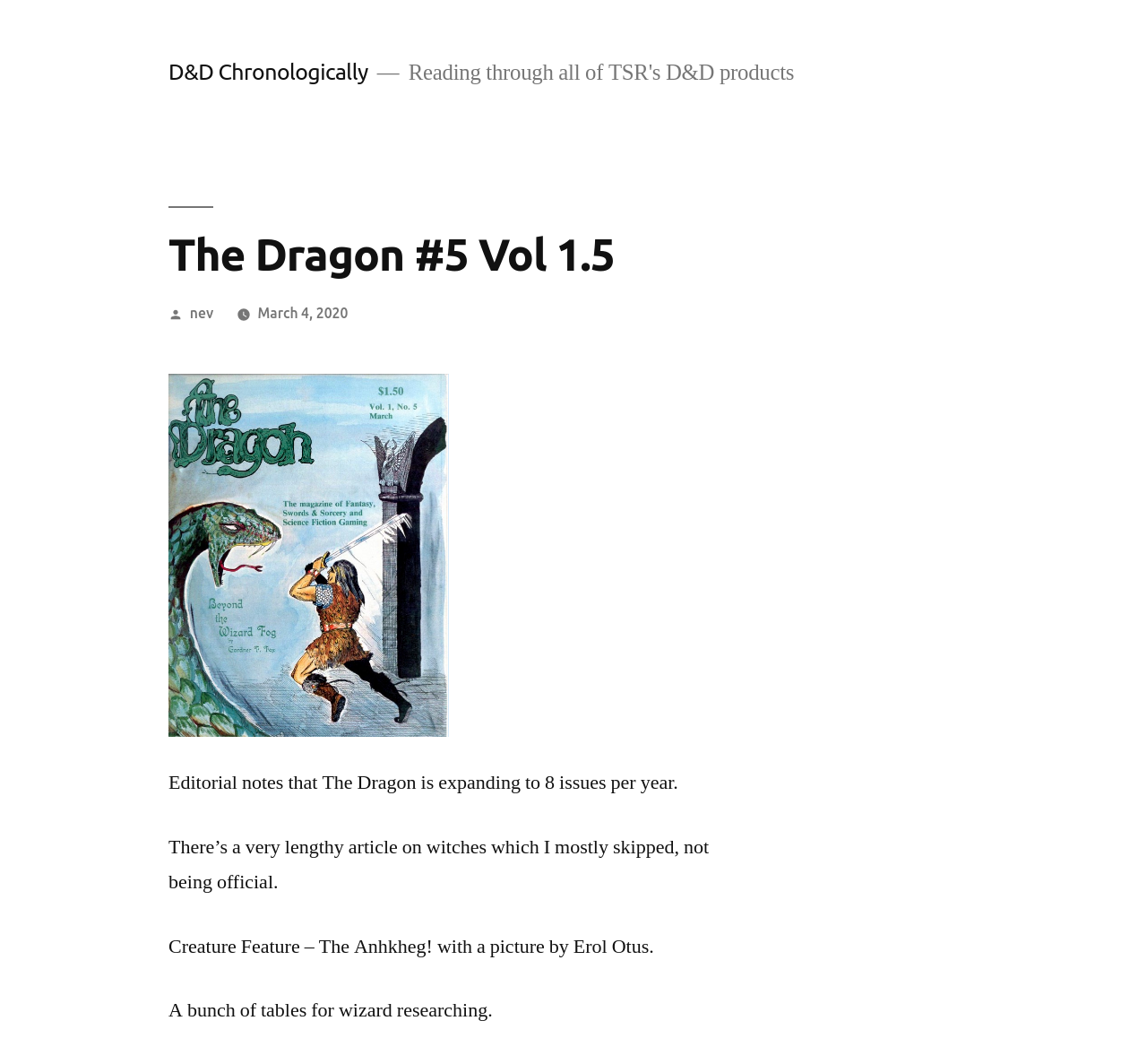Provide a thorough description of the webpage you see.

The webpage is about The Dragon #5 Vol 1.5, a Dungeons & Dragons publication. At the top, there is a header with the title "The Dragon #5 Vol 1.5" and a link to "D&D Chronologically" on the right side. Below the header, there is a section with the author's name "nev" and the publication date "March 4, 2020". 

Below this section, there is a large figure or image that takes up most of the width of the page. Underneath the image, there are four paragraphs of text. The first paragraph mentions editorial notes about The Dragon expanding to 8 issues per year. The second paragraph discusses a lengthy article on witches, which the author mostly skipped. The third paragraph talks about a "Creature Feature" on the Anhkheg, accompanied by a picture by Erol Otus. The fourth and final paragraph mentions tables for wizard researching.